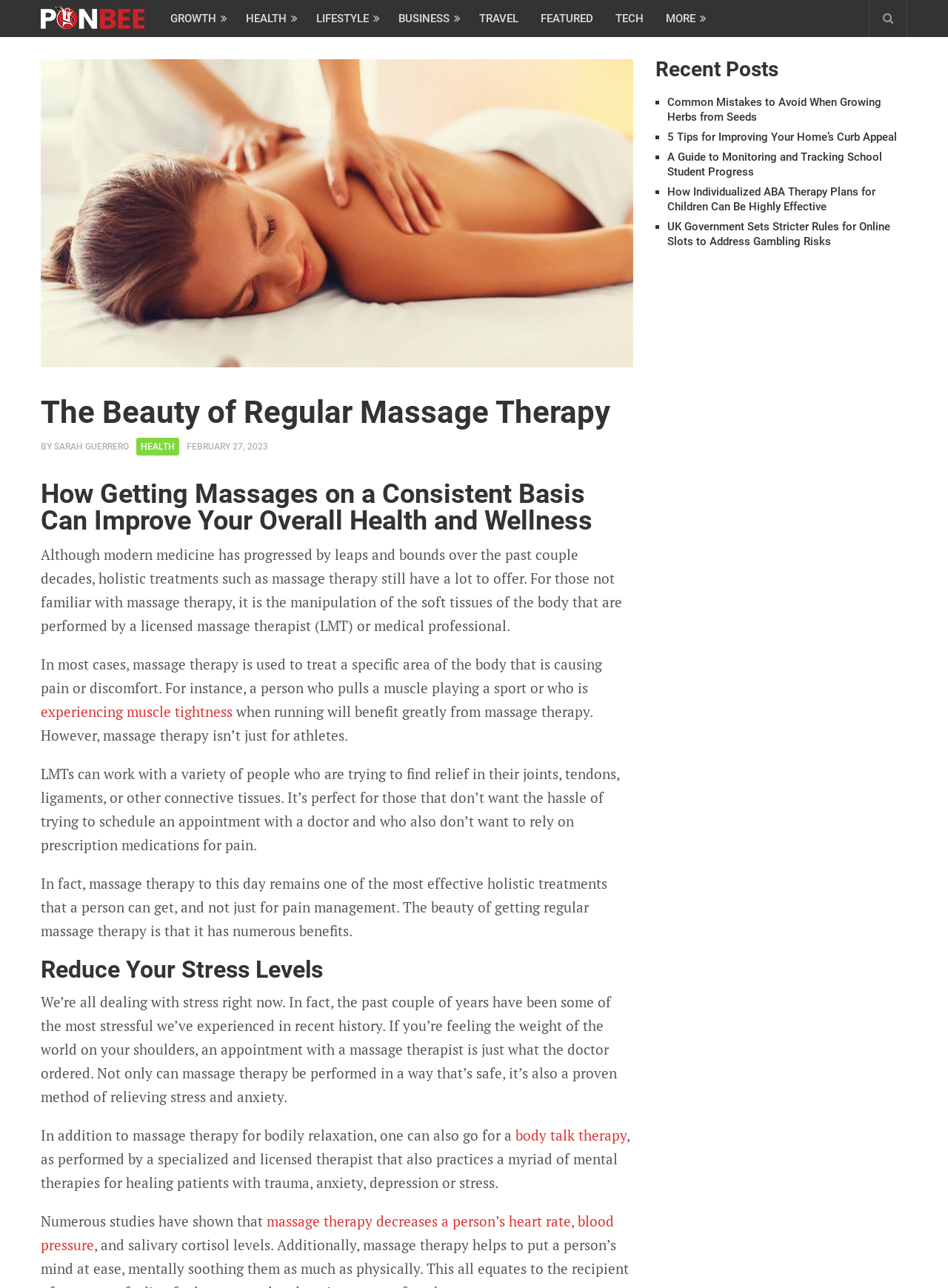Answer the question briefly using a single word or phrase: 
What is the purpose of massage therapy?

To treat pain or discomfort